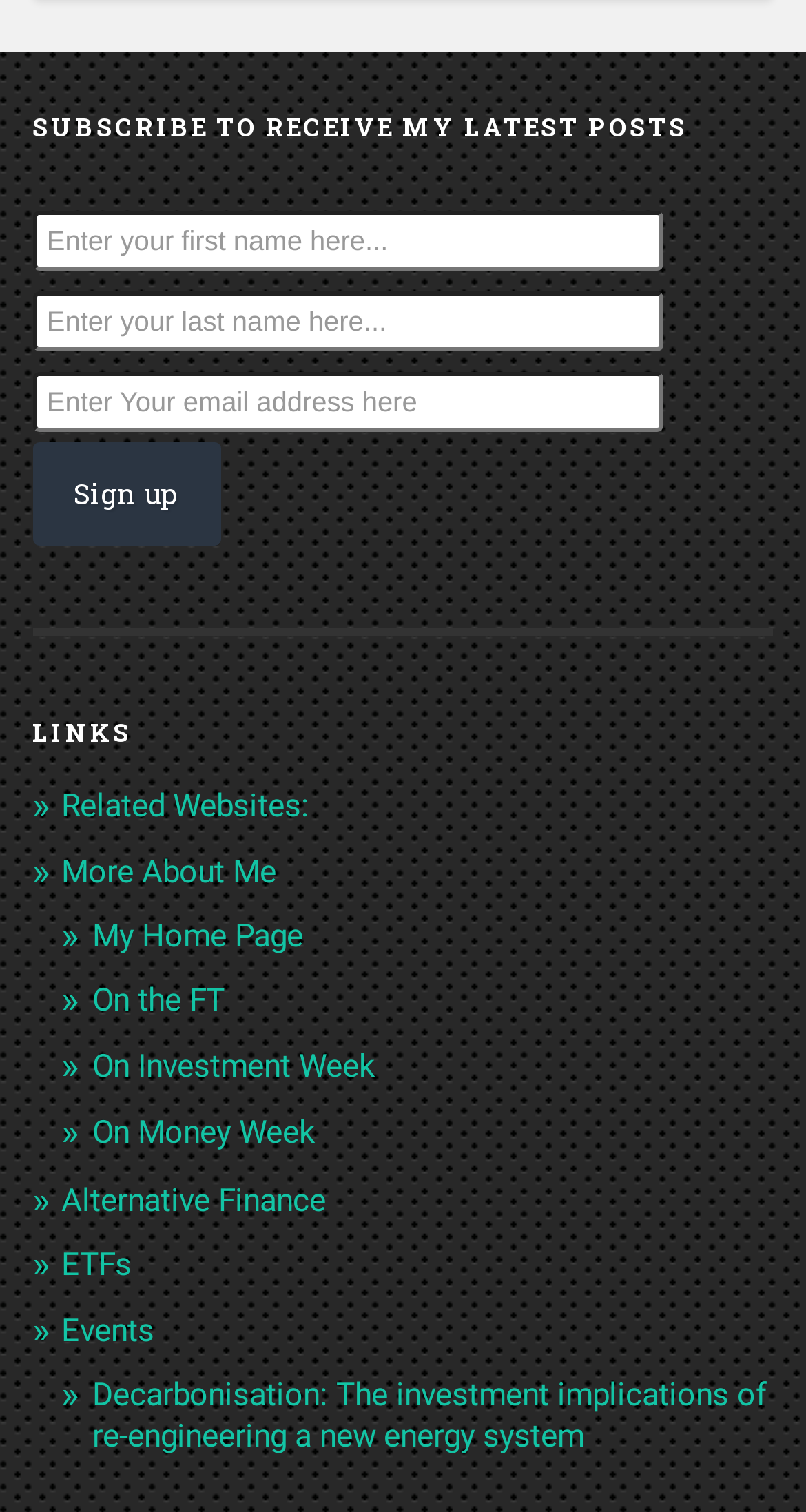Find the bounding box coordinates of the element's region that should be clicked in order to follow the given instruction: "Visit the Related Websites page". The coordinates should consist of four float numbers between 0 and 1, i.e., [left, top, right, bottom].

[0.076, 0.521, 0.384, 0.545]